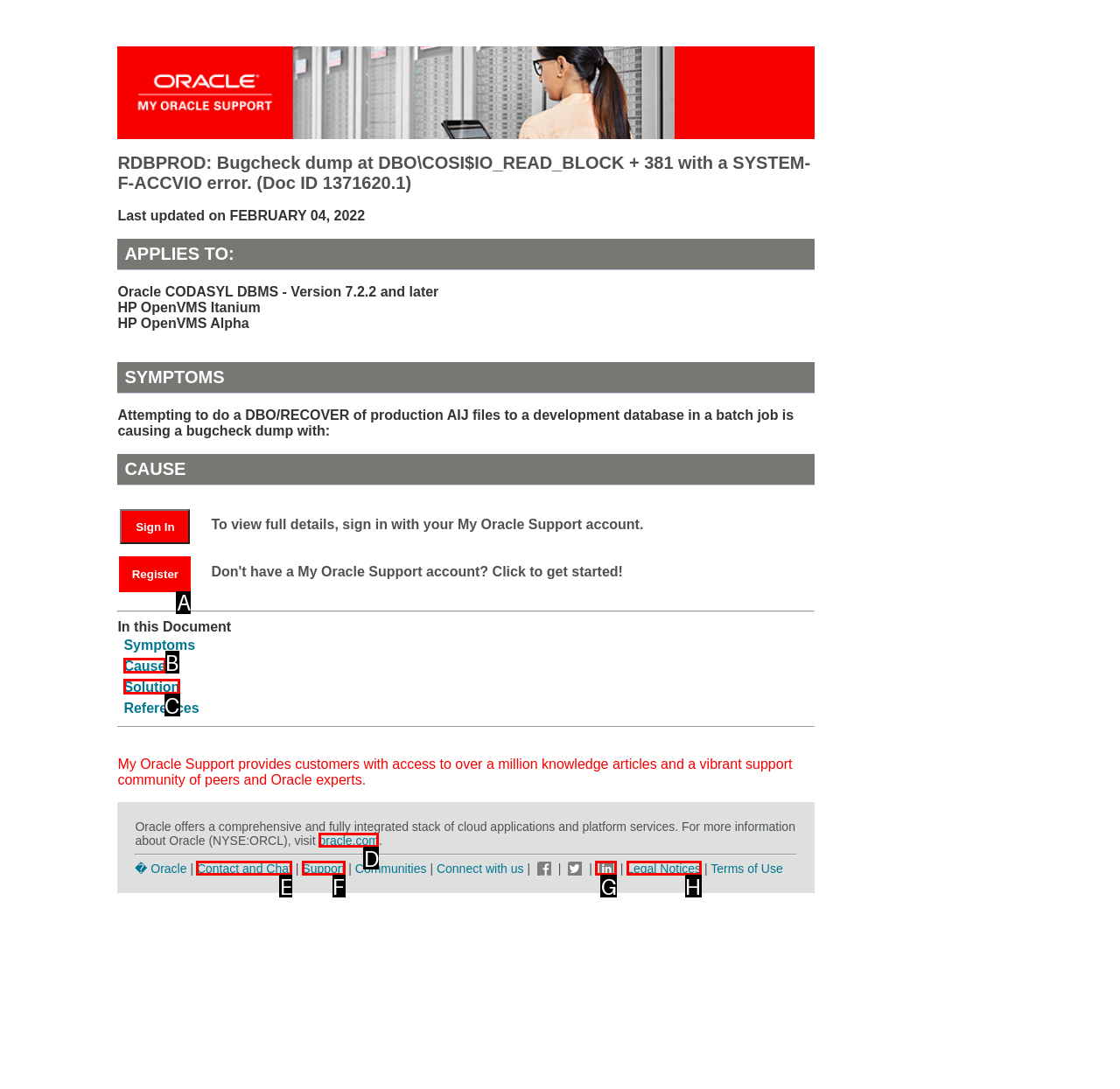Identify the HTML element you need to click to achieve the task: Register. Respond with the corresponding letter of the option.

A